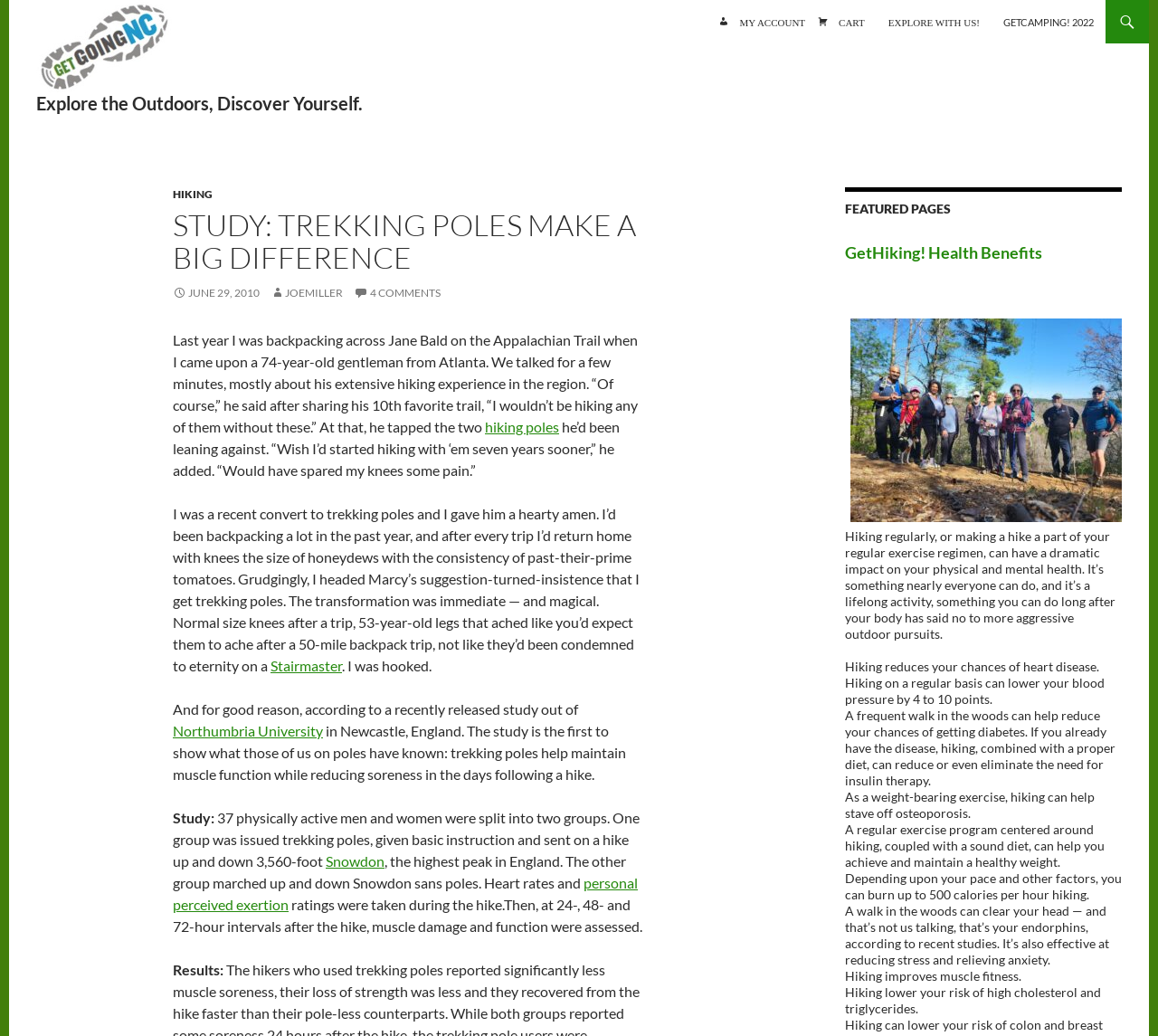Please specify the bounding box coordinates of the clickable region necessary for completing the following instruction: "Learn about the health benefits of hiking". The coordinates must consist of four float numbers between 0 and 1, i.e., [left, top, right, bottom].

[0.73, 0.233, 0.969, 0.254]